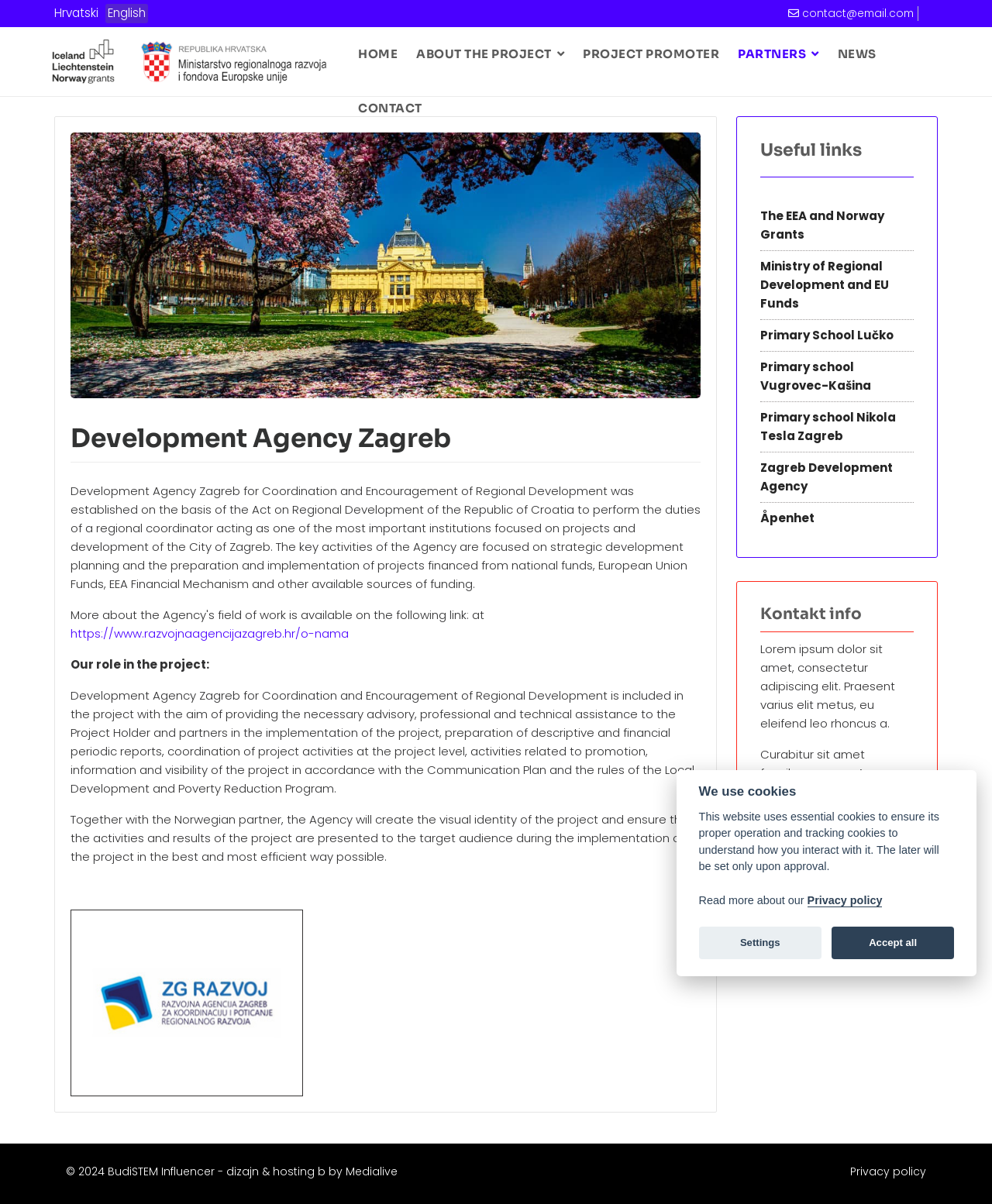Please locate the clickable area by providing the bounding box coordinates to follow this instruction: "Check the useful links".

[0.766, 0.117, 0.921, 0.147]